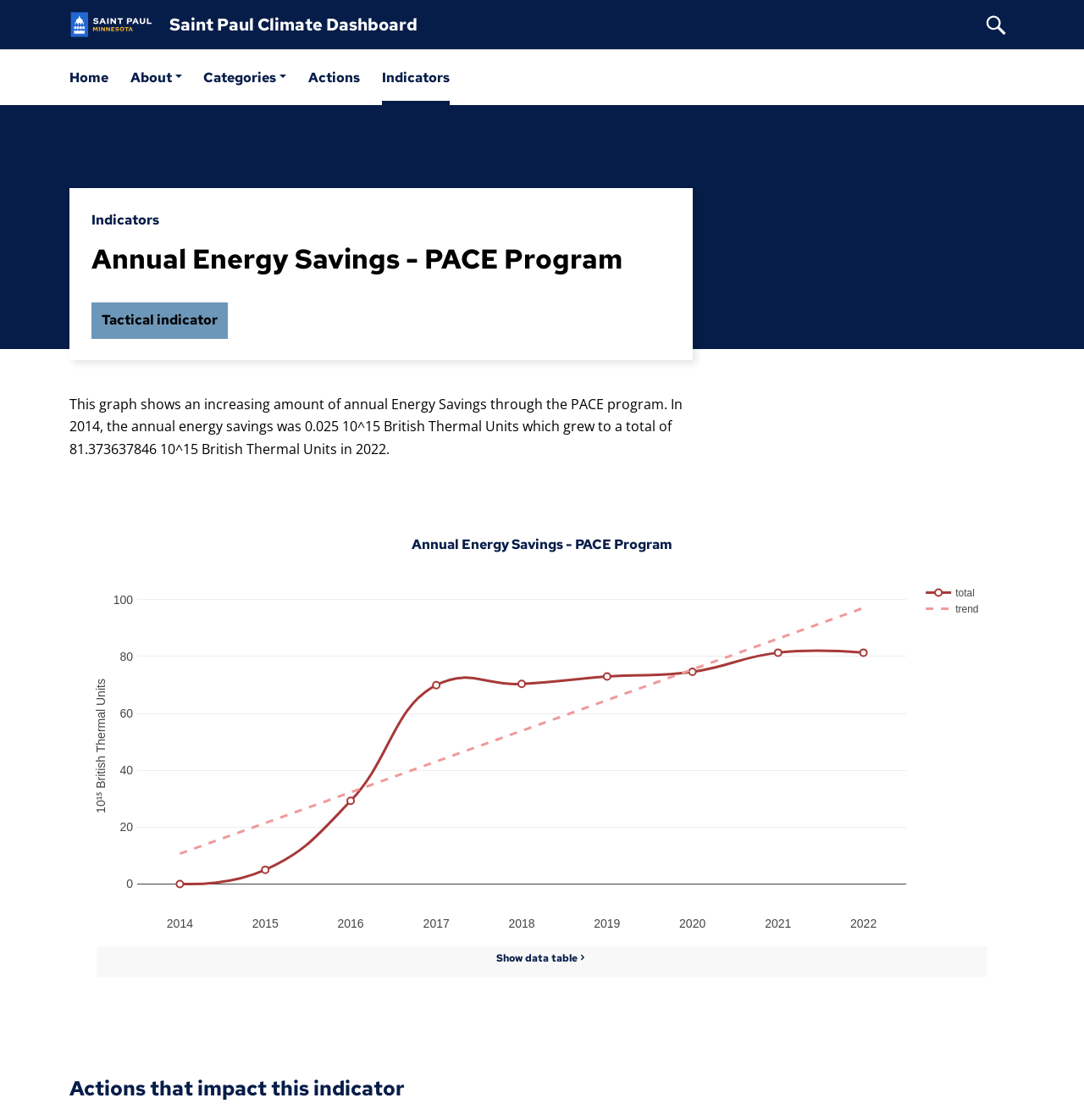What is the category of the 'Actions' link?
Analyze the screenshot and provide a detailed answer to the question.

The 'Actions' link is a menu item under the 'Primary' navigation, suggesting that it is a category or section of the webpage that provides information or resources related to actions or initiatives.